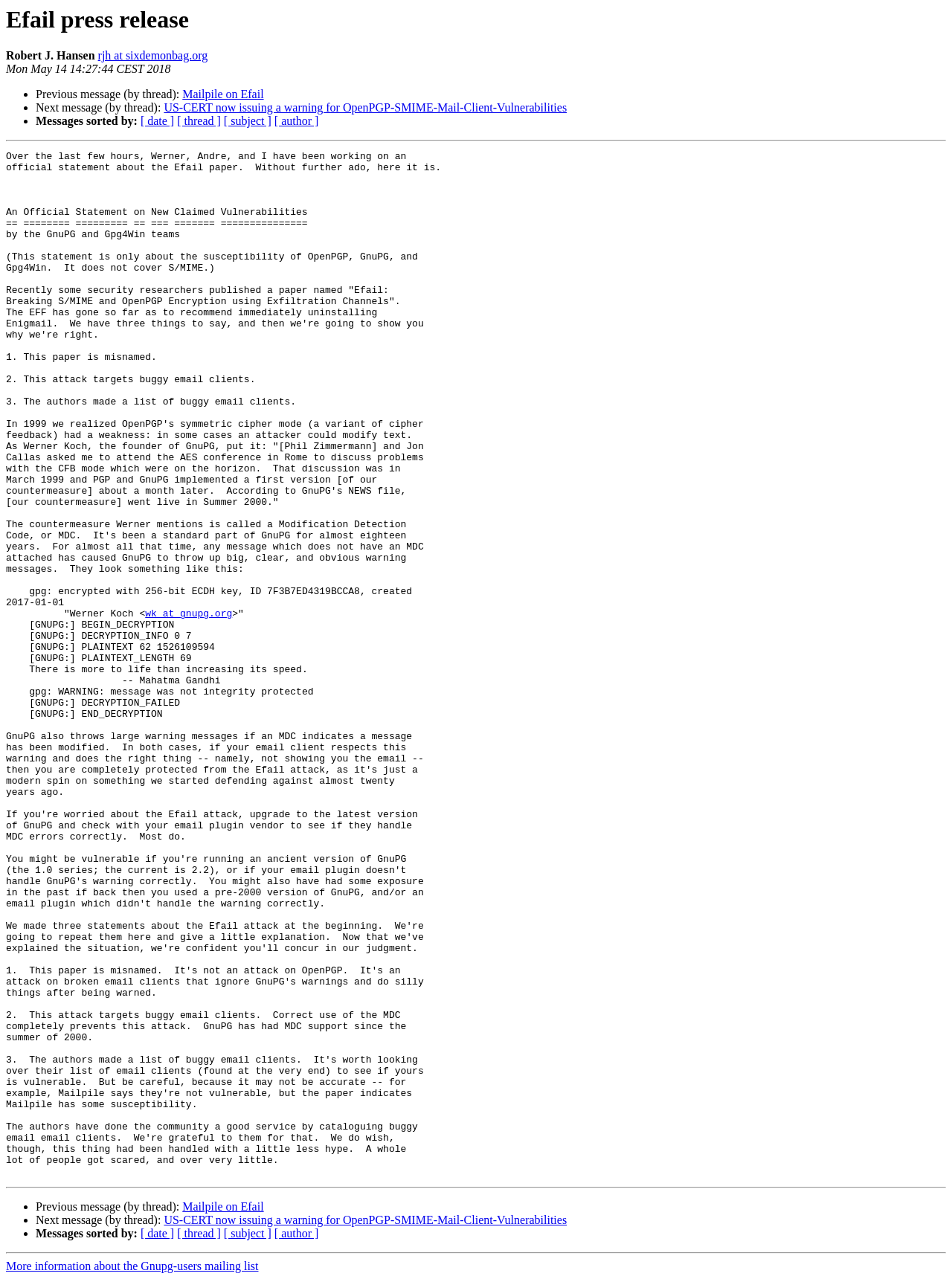Give a comprehensive overview of the webpage, including key elements.

This webpage appears to be a press release or an official statement from the GnuPG and Gpg4Win teams regarding the Efail paper and its claimed vulnerabilities. At the top of the page, there is a heading that reads "Efail press release" followed by the name "Robert J. Hansen" and an email address "rjh at sixdemonbag.org". Below this, there is a date and time stamp "Mon May 14 14:27:44 CEST 2018".

The main content of the page is a lengthy statement that discusses the Efail paper and its findings. The statement is divided into several sections, each addressing a specific aspect of the paper. The text is dense and technical, with references to cryptographic concepts and specific email clients.

Throughout the statement, there are several links to other resources, including emails and websites. These links are scattered throughout the text and are often accompanied by brief descriptions or explanations.

At the bottom of the page, there are several horizontal separators that divide the content into distinct sections. Below these separators, there are lists of links to other messages in a thread, including "Previous message (by thread):" and "Next message (by thread):". These links are accompanied by brief descriptions and are organized in a hierarchical structure.

Overall, the webpage appears to be a technical and informative resource that provides detailed information about the Efail paper and its implications for email clients and encryption.